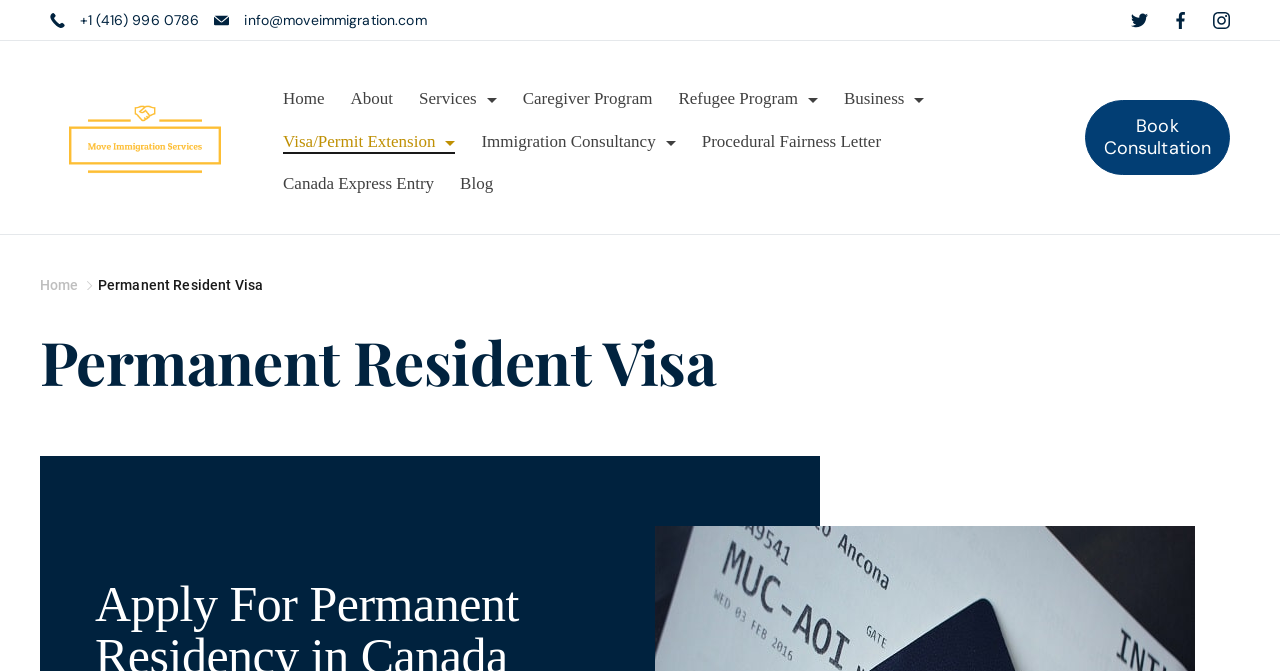Find the bounding box coordinates of the UI element according to this description: "Home".

[0.211, 0.117, 0.264, 0.166]